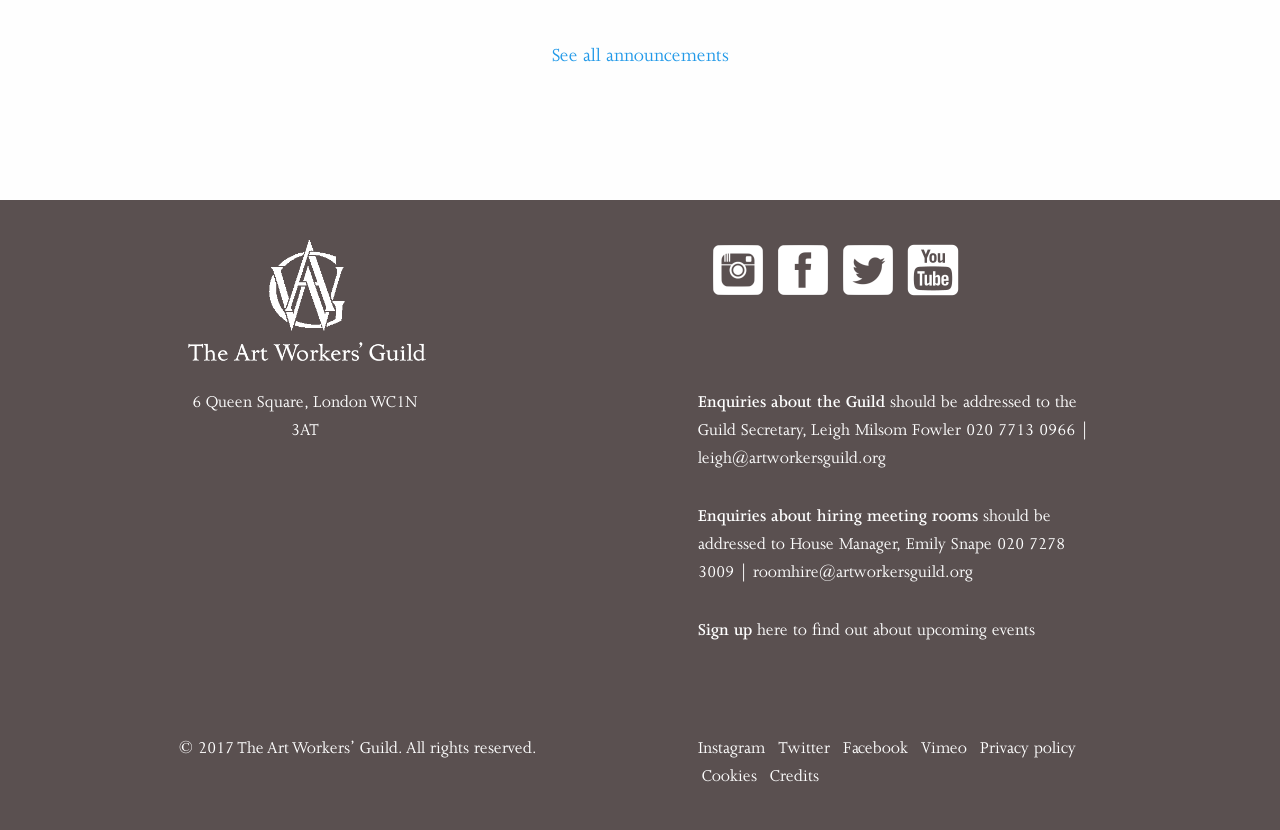Refer to the screenshot and give an in-depth answer to this question: What is the copyright year of the Art Workers' Guild website?

I found the copyright year by reading the static text element with the content '© 2017 The Art Workers’ Guild.' which is located within the contentinfo element.